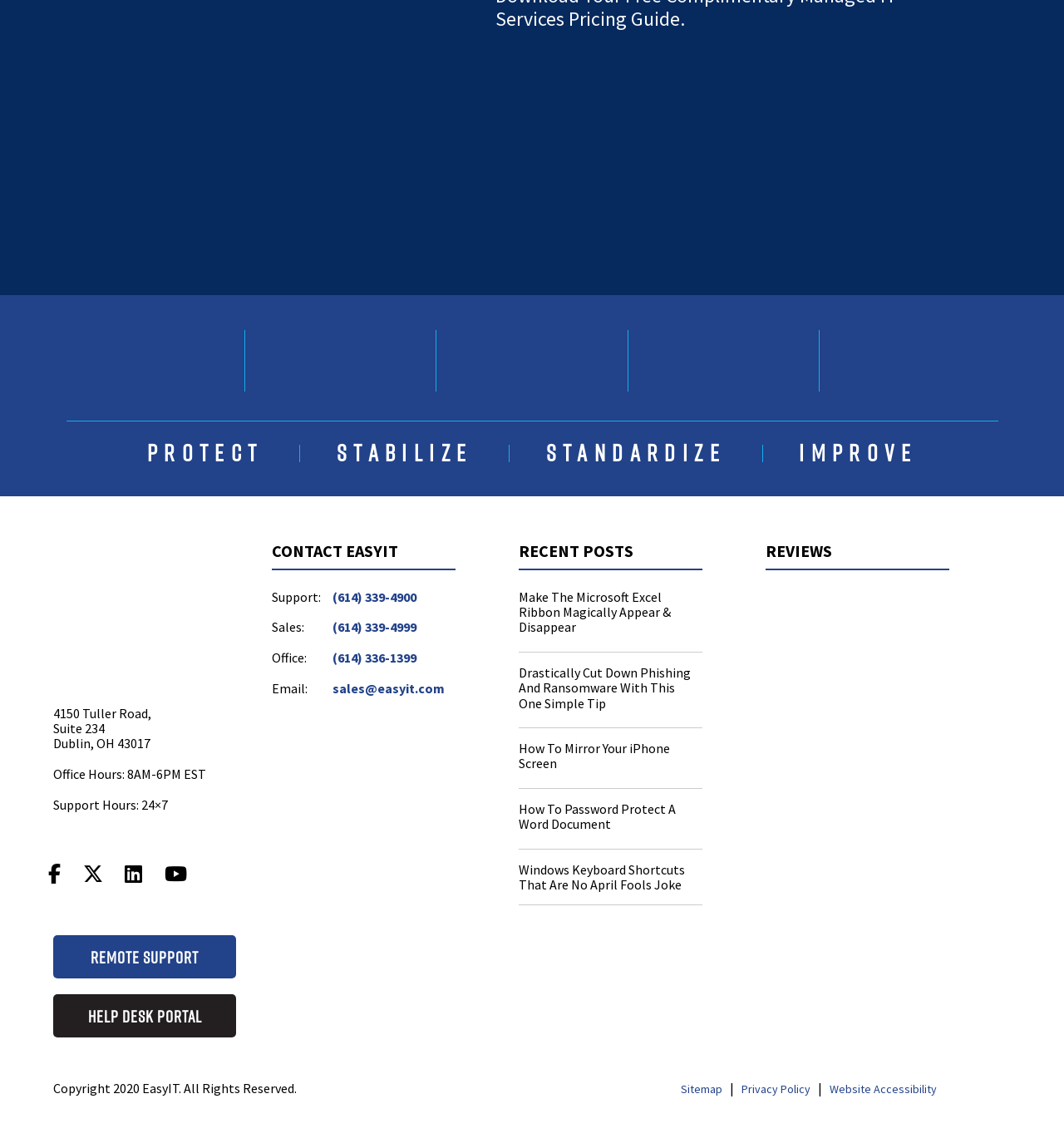What is the phone number for support?
Look at the image and provide a detailed response to the question.

The phone number for support is (614) 339-4900, which can be found in the link '(614) 339-4900' under the 'CONTACT EASYIT' heading on the webpage.